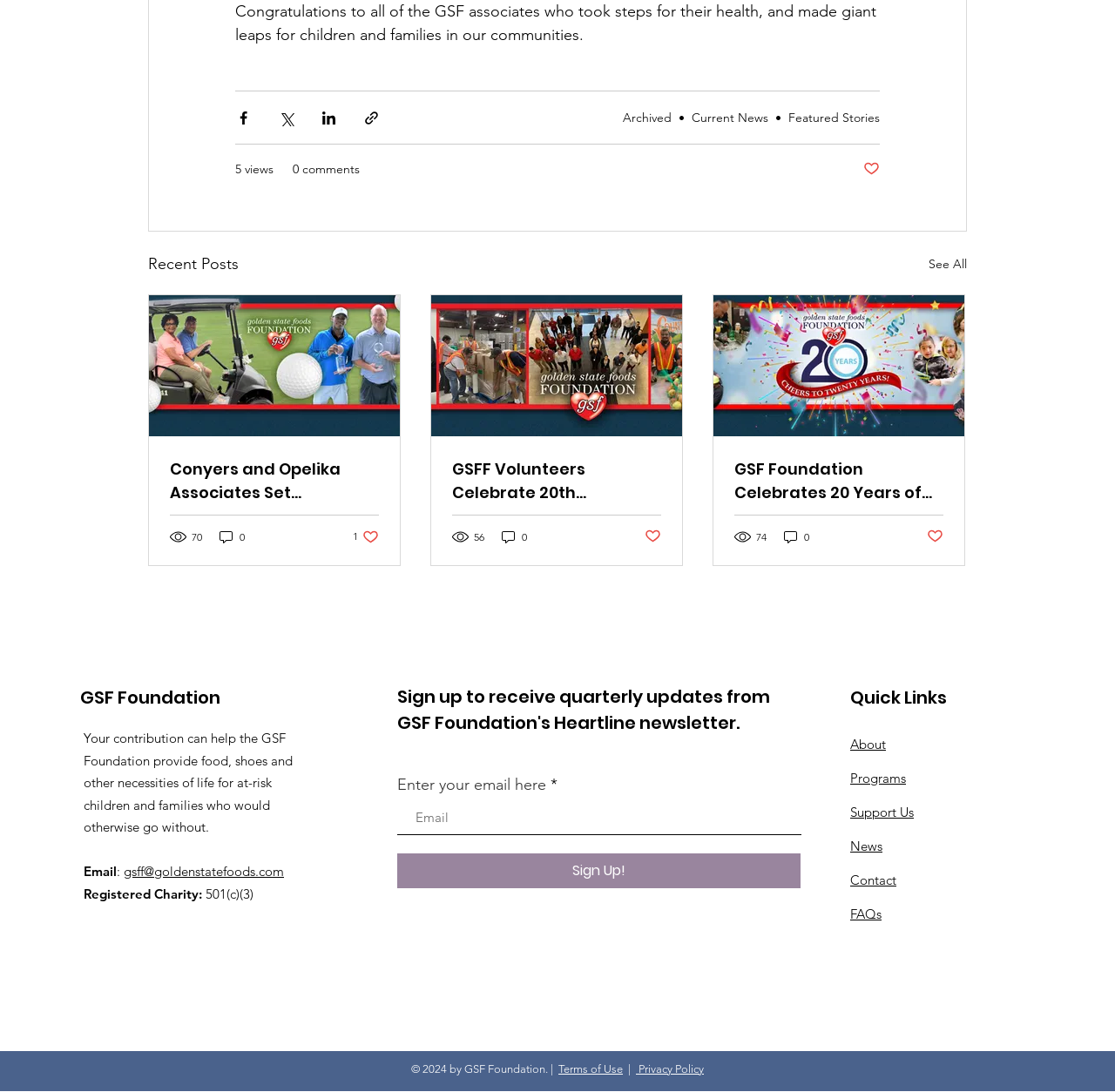Can you specify the bounding box coordinates for the region that should be clicked to fulfill this instruction: "Read Current News".

[0.62, 0.1, 0.689, 0.114]